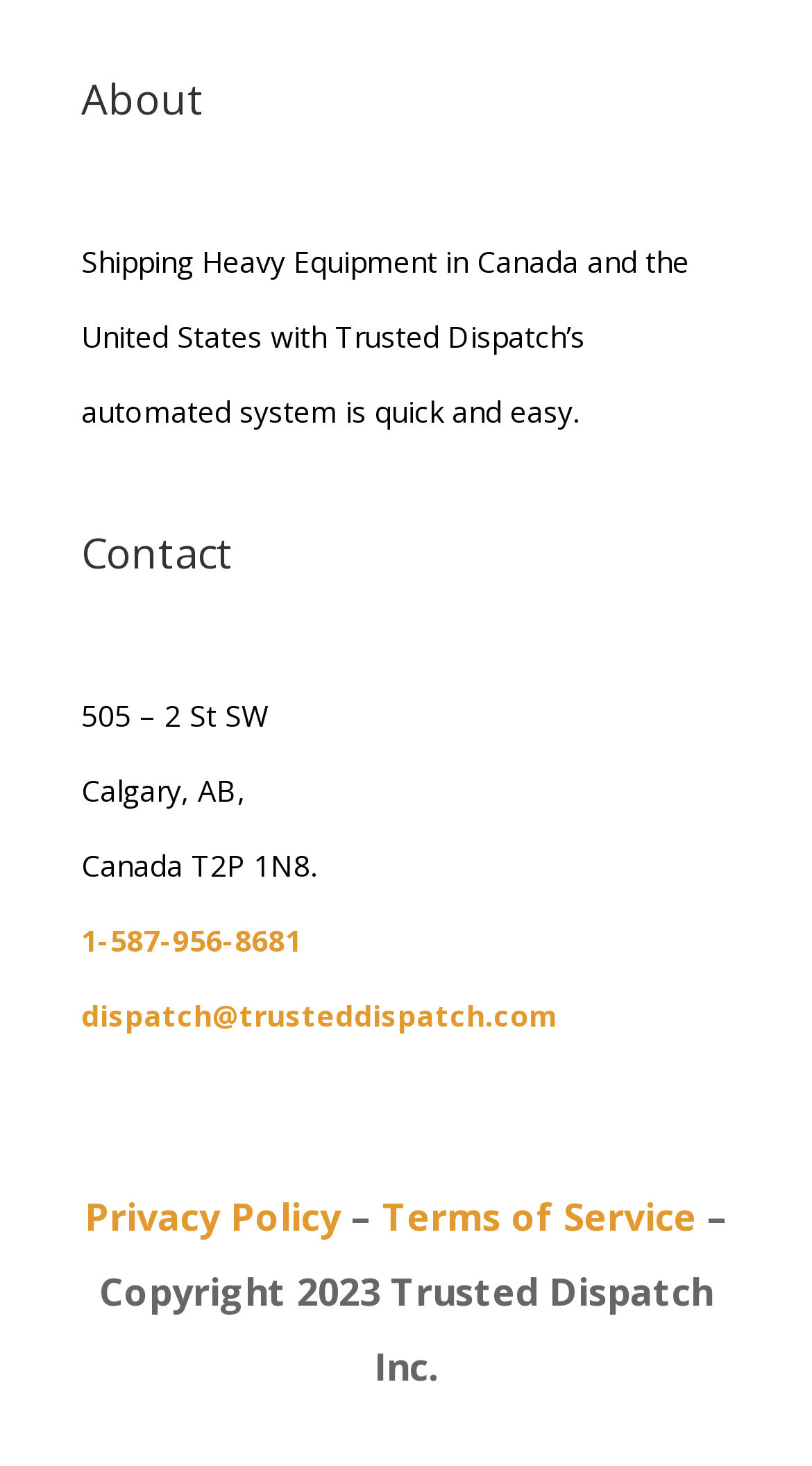Answer the question below with a single word or a brief phrase: 
What is the email address?

dispatch@trusteddispatch.com